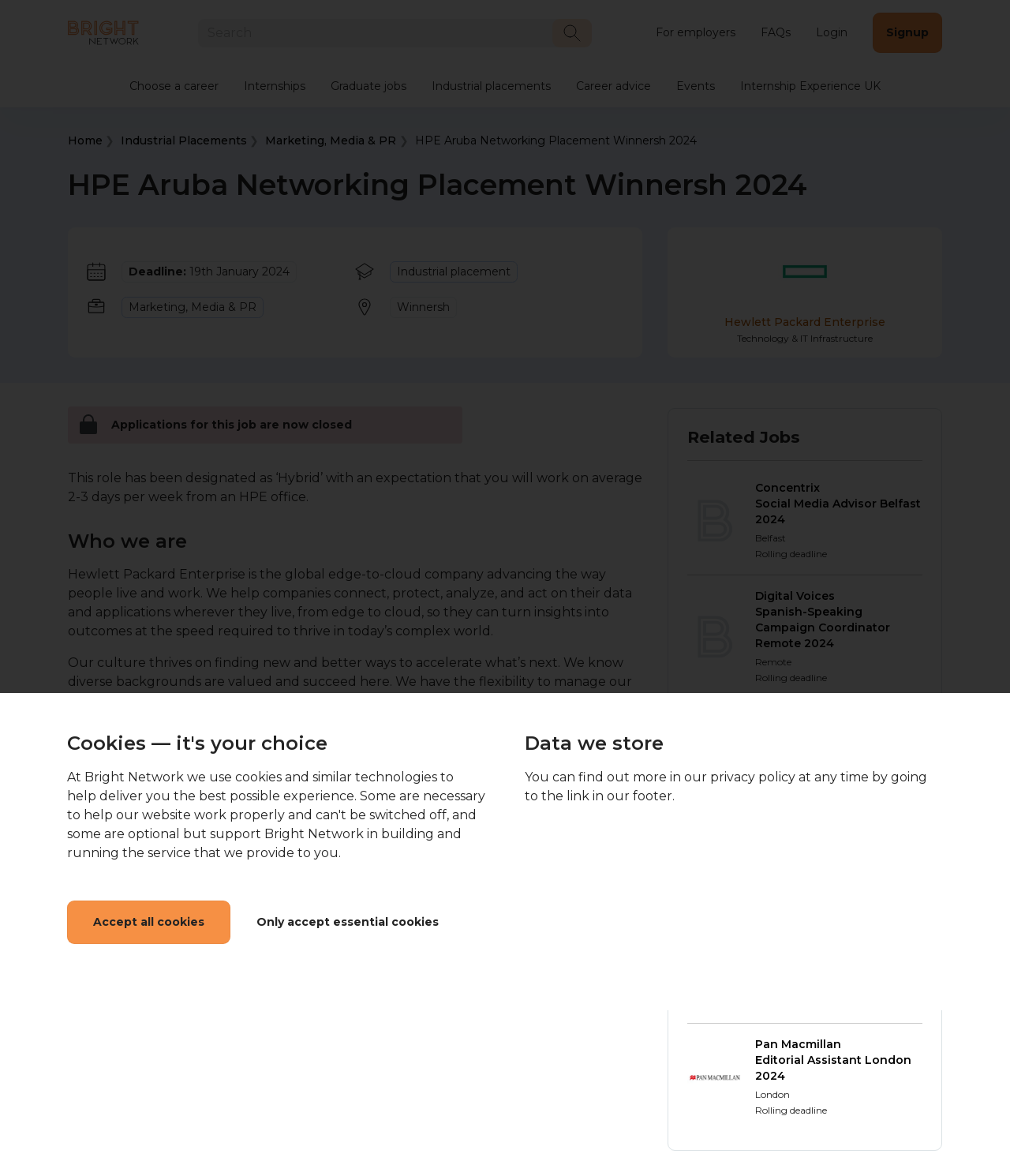Identify the bounding box coordinates of the specific part of the webpage to click to complete this instruction: "Apply for the Concentrix Social Media Advisor job".

[0.748, 0.408, 0.913, 0.451]